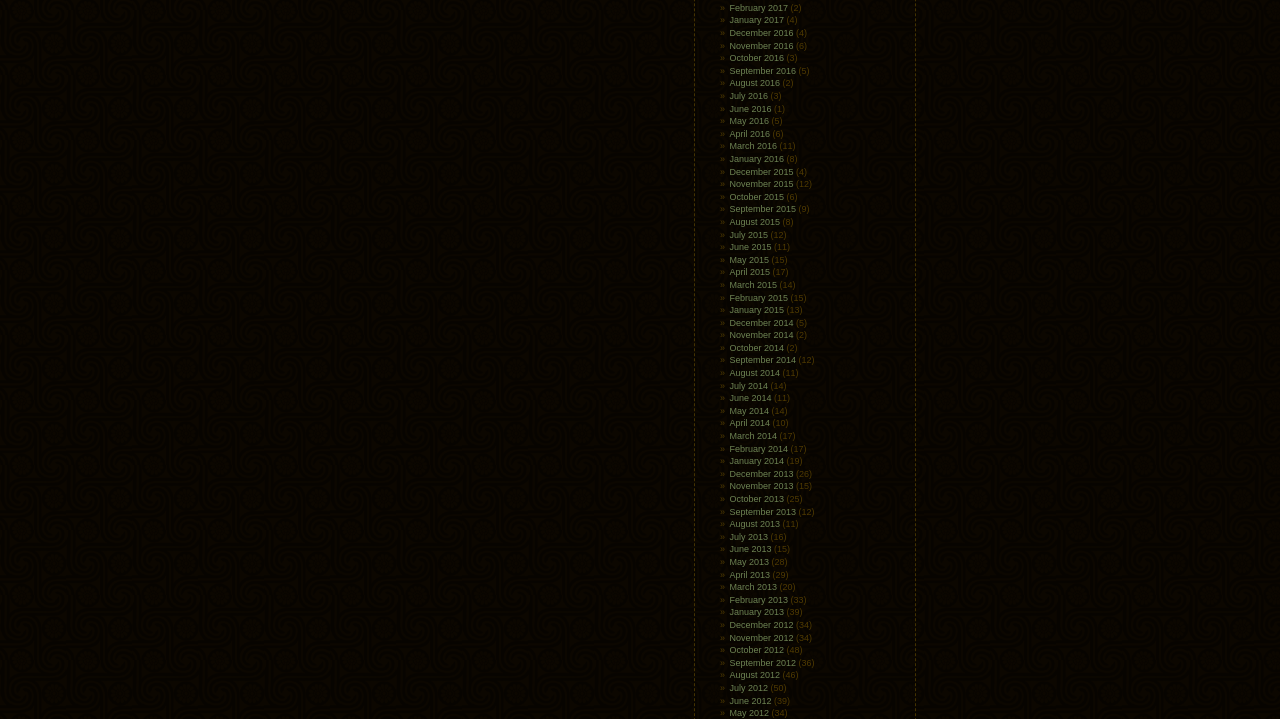Please answer the following question using a single word or phrase: What is the earliest month listed?

December 2013